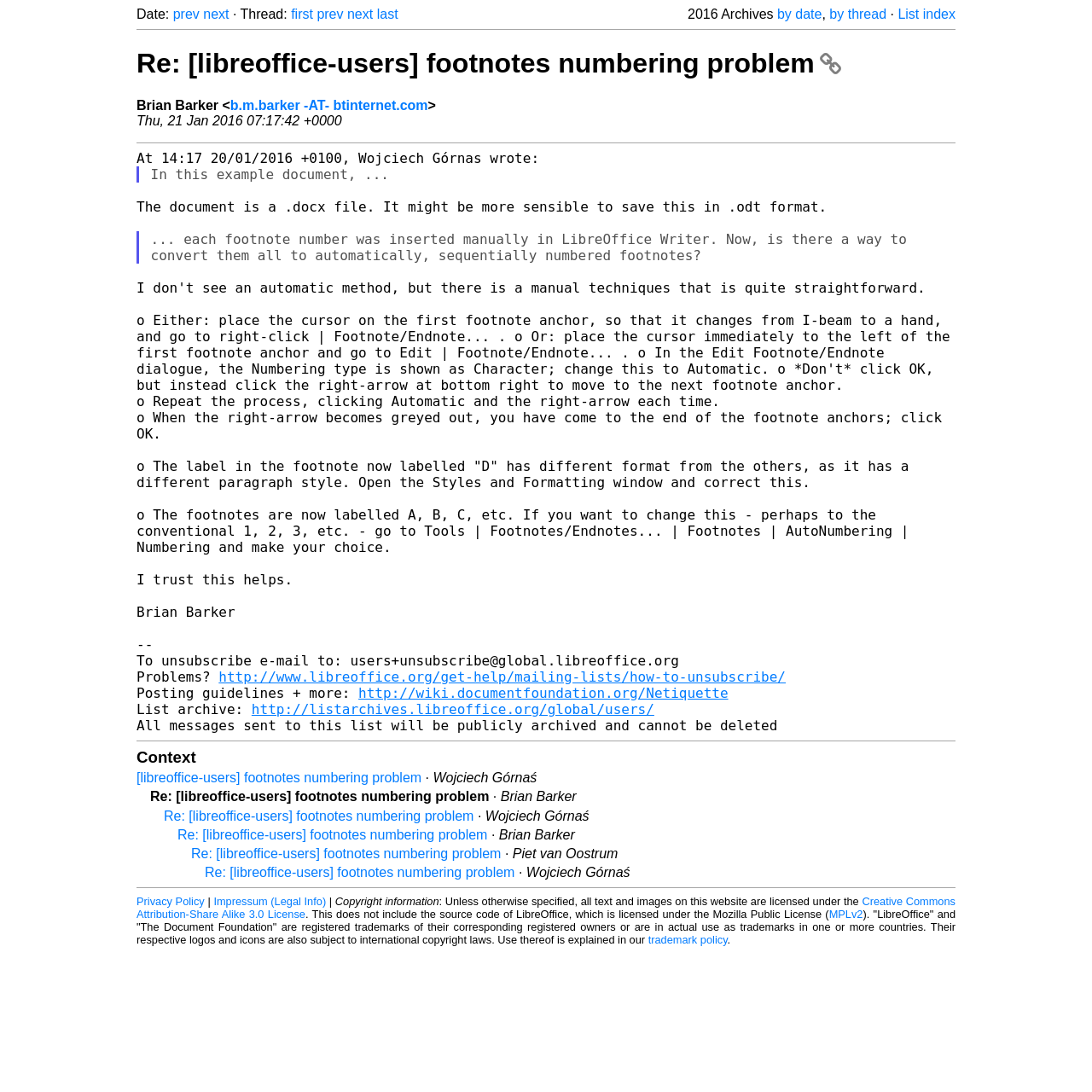Extract the text of the main heading from the webpage.

Re: [libreoffice-users] footnotes numbering problem